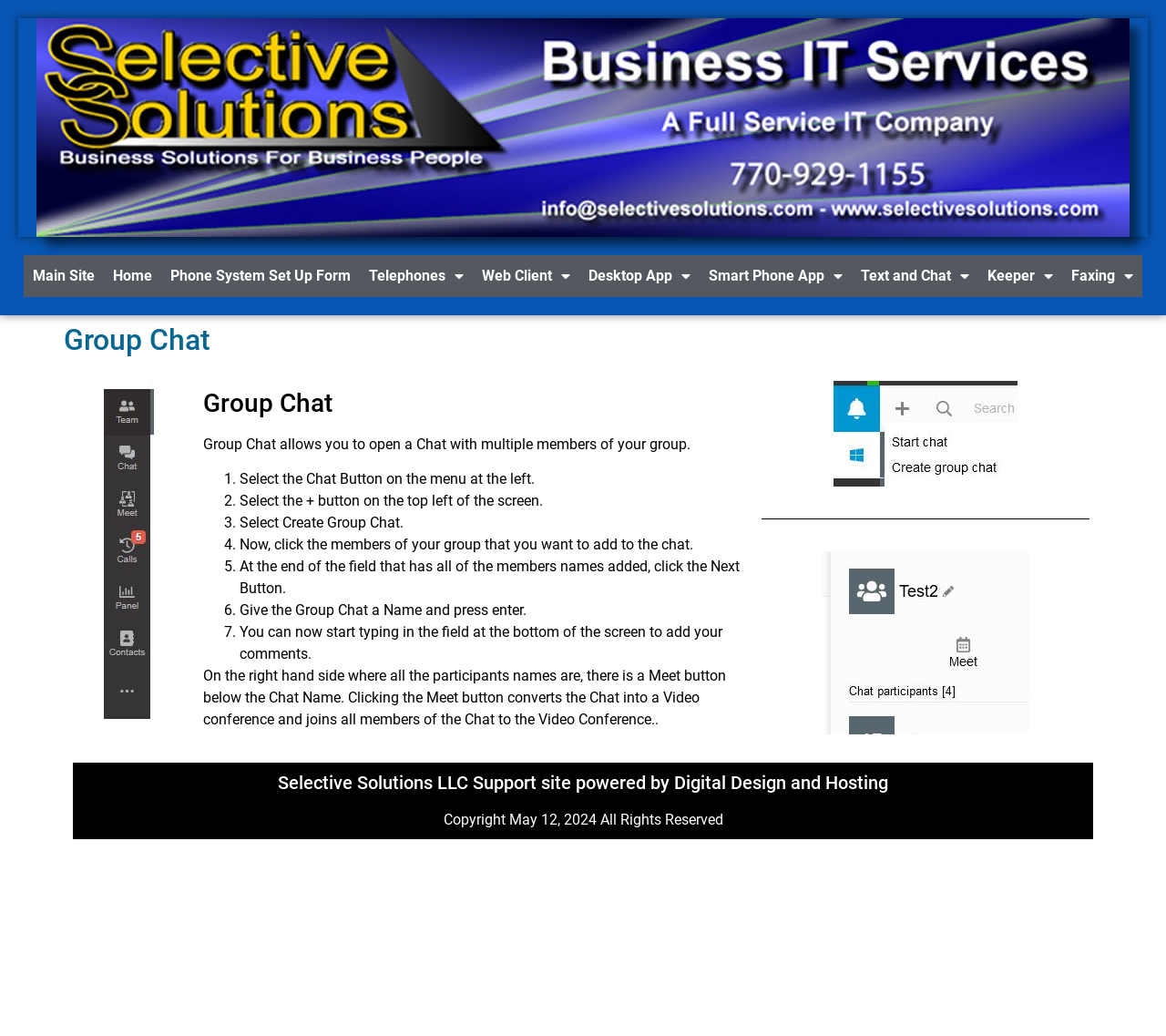Locate the bounding box of the UI element described by: "Smart Phone App" in the given webpage screenshot.

[0.6, 0.246, 0.73, 0.287]